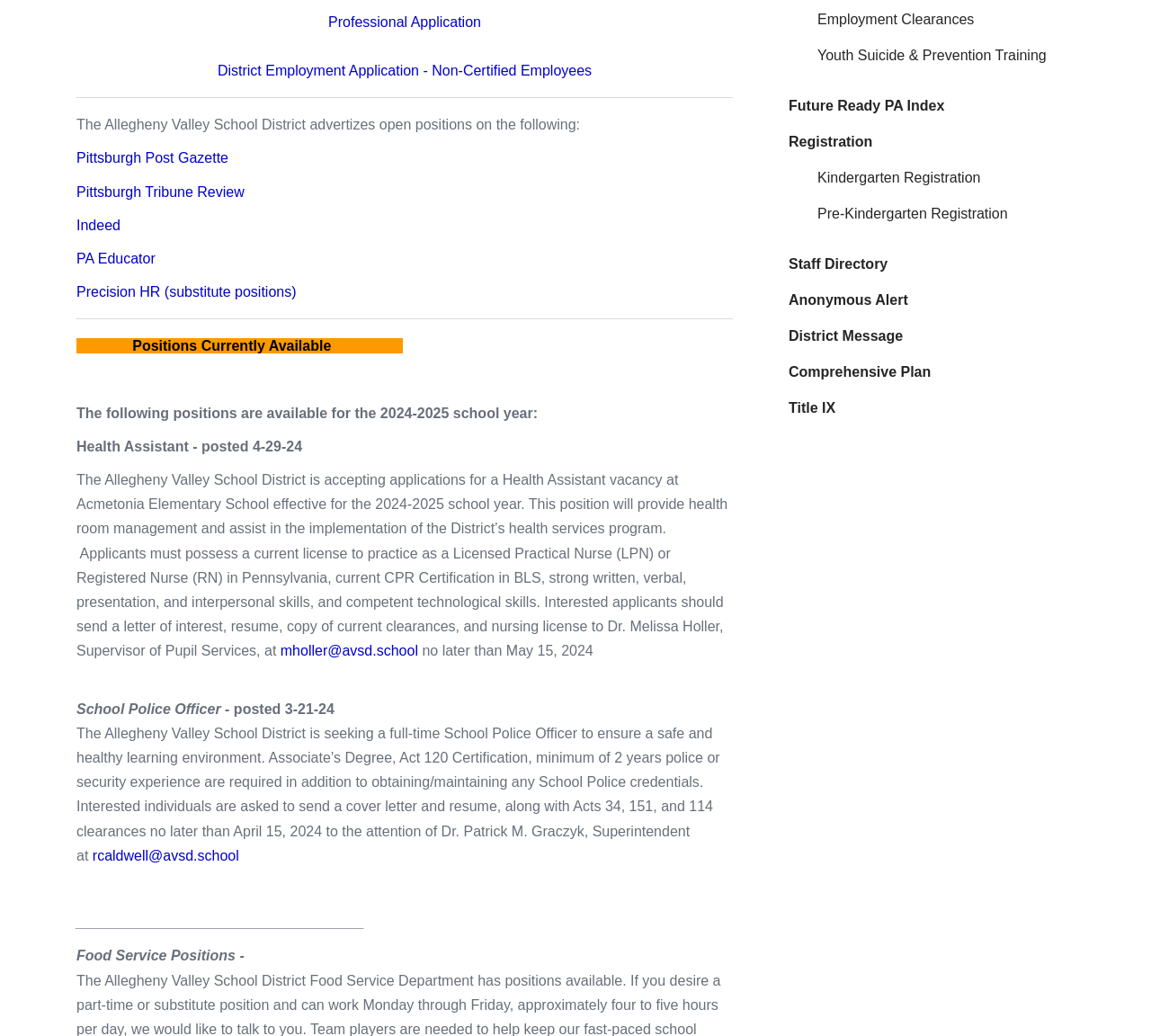Provide the bounding box coordinates for the UI element that is described as: "Pittsburgh Tribune Review".

[0.066, 0.178, 0.212, 0.192]